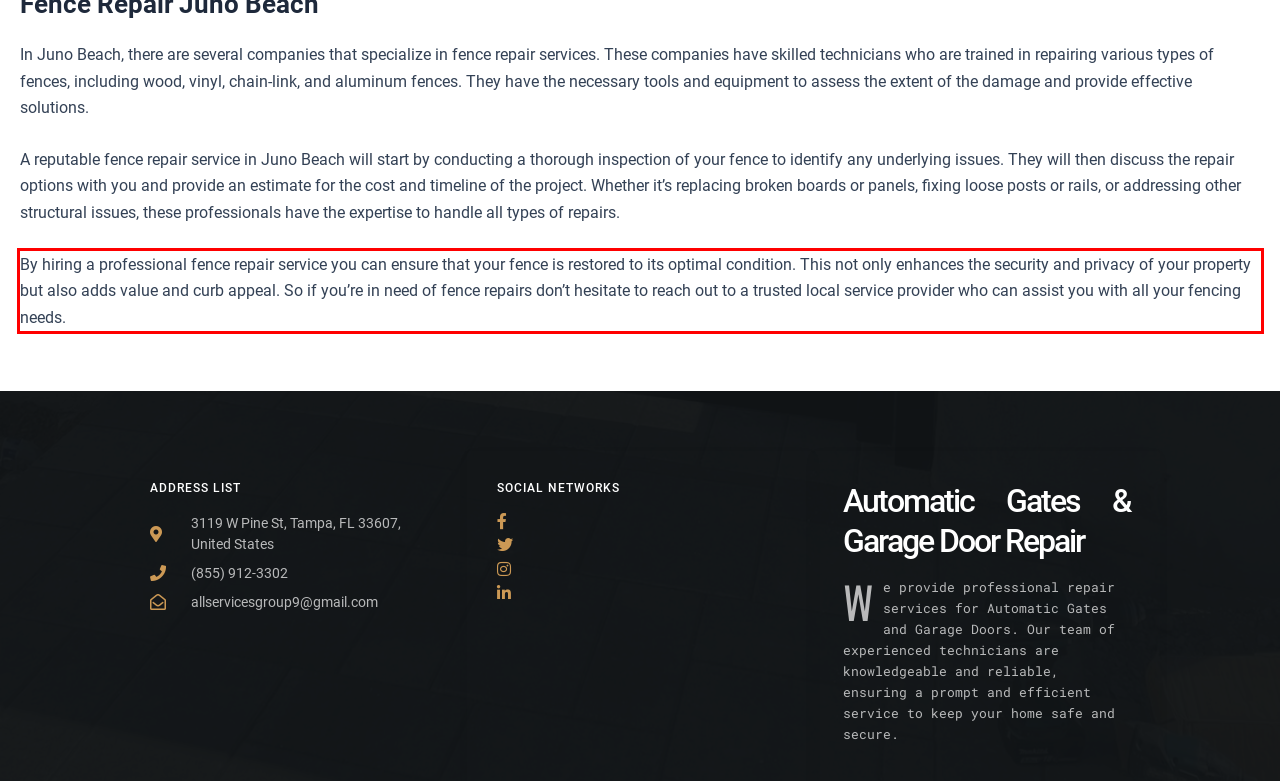From the screenshot of the webpage, locate the red bounding box and extract the text contained within that area.

By hiring a professional fence repair service you can ensure that your fence is restored to its optimal condition. This not only enhances the security and privacy of your property but also adds value and curb appeal. So if you’re in need of fence repairs don’t hesitate to reach out to a trusted local service provider who can assist you with all your fencing needs.